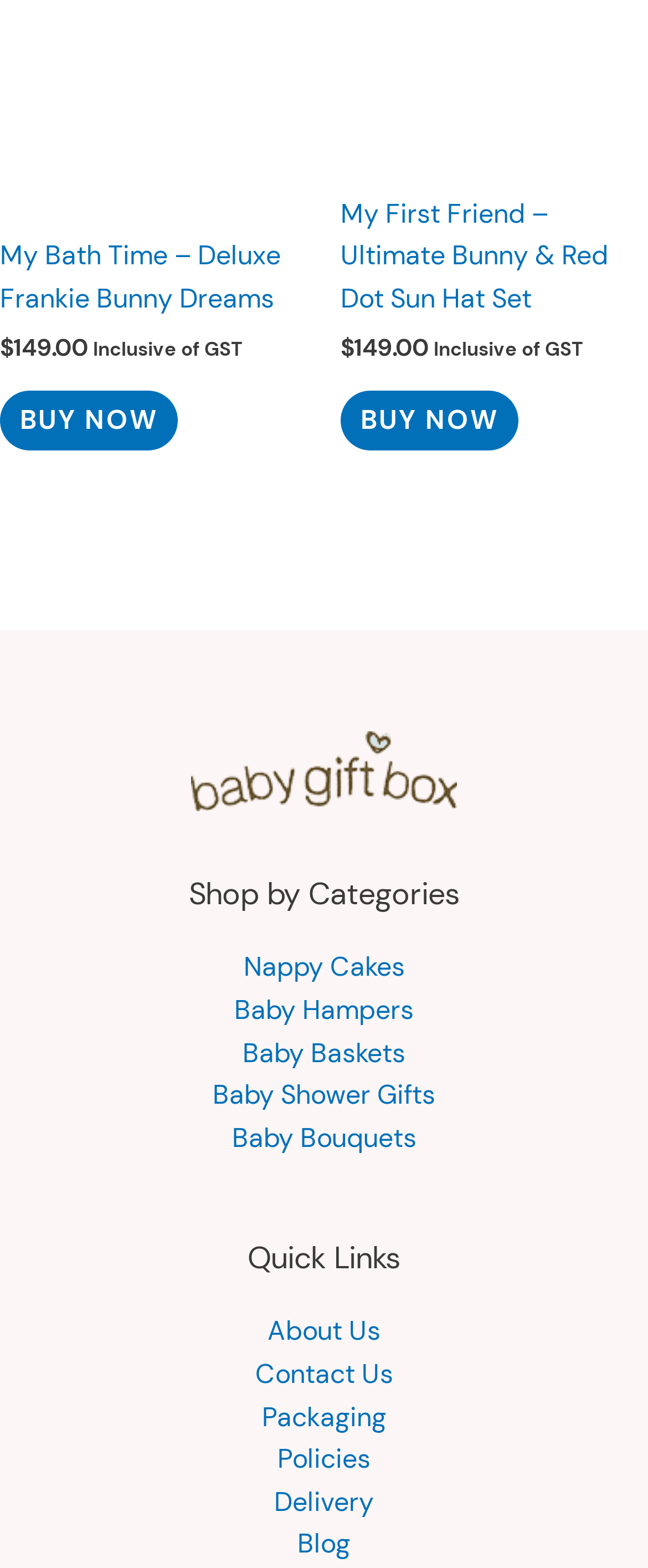Reply to the question with a single word or phrase:
What is the text of the 'BUY NOW' button for 'My First Friend – Ultimate Bunny & Red Dot Sun Hat Set'?

BUY NOW